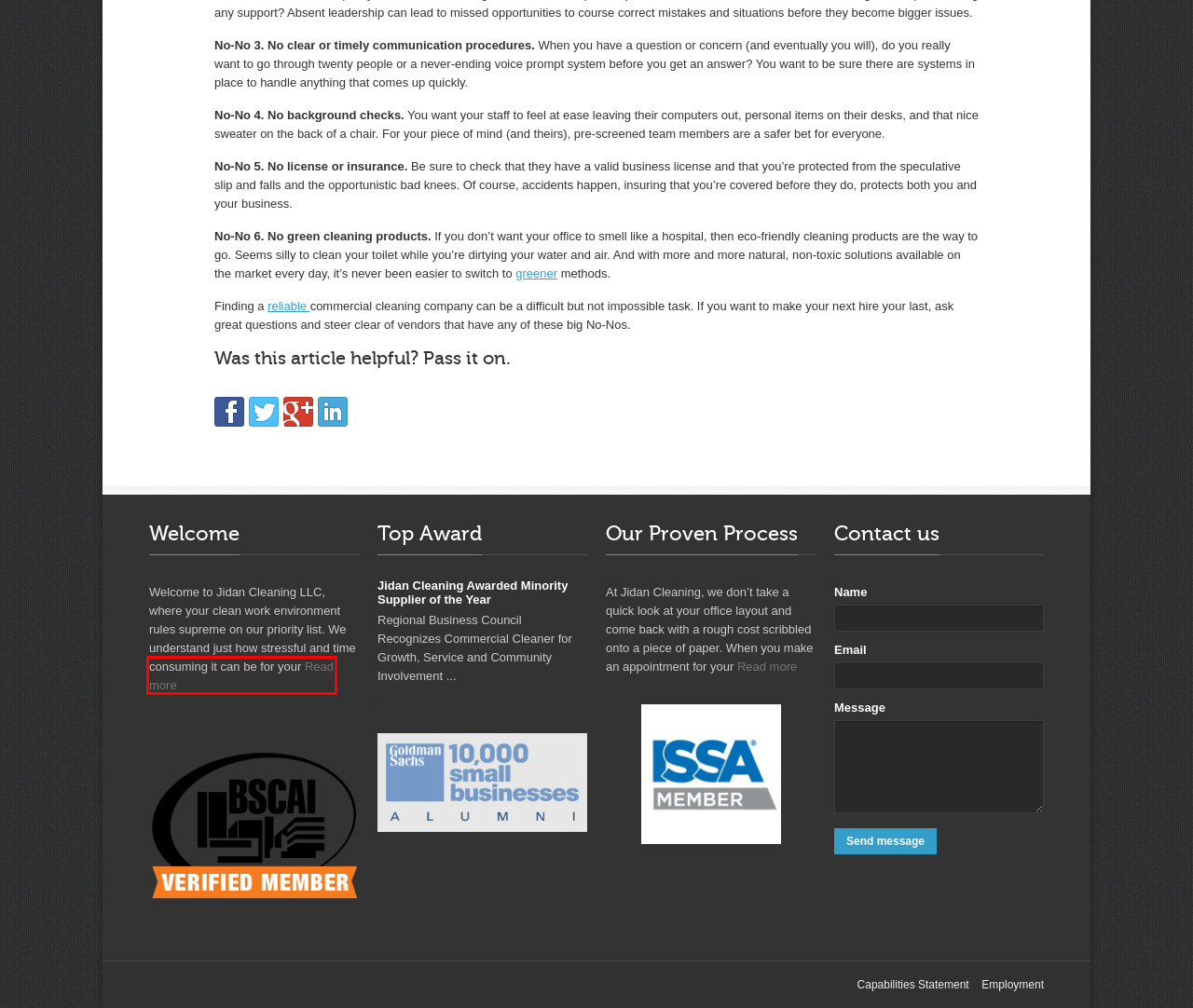Given a screenshot of a webpage featuring a red bounding box, identify the best matching webpage description for the new page after the element within the red box is clicked. Here are the options:
A. Contact Us - jidancleaning.com | jidancleaning.com
B. Blog - jidancleaning.com | jidancleaning.com
C. Specialty Services - jidancleaning.com | jidancleaning.com
D. Jidan Cleaning Awarded Minority Supplier of the Year - jidancleaning.com | jidancleaning.com
E. Our Philosophy - jidancleaning.com | jidancleaning.com
F. Welcome - jidancleaning.com | jidancleaning.com
G. Employment - jidancleaning.com | jidancleaning.com
H. Green Cleaning - jidancleaning.com | jidancleaning.com

F